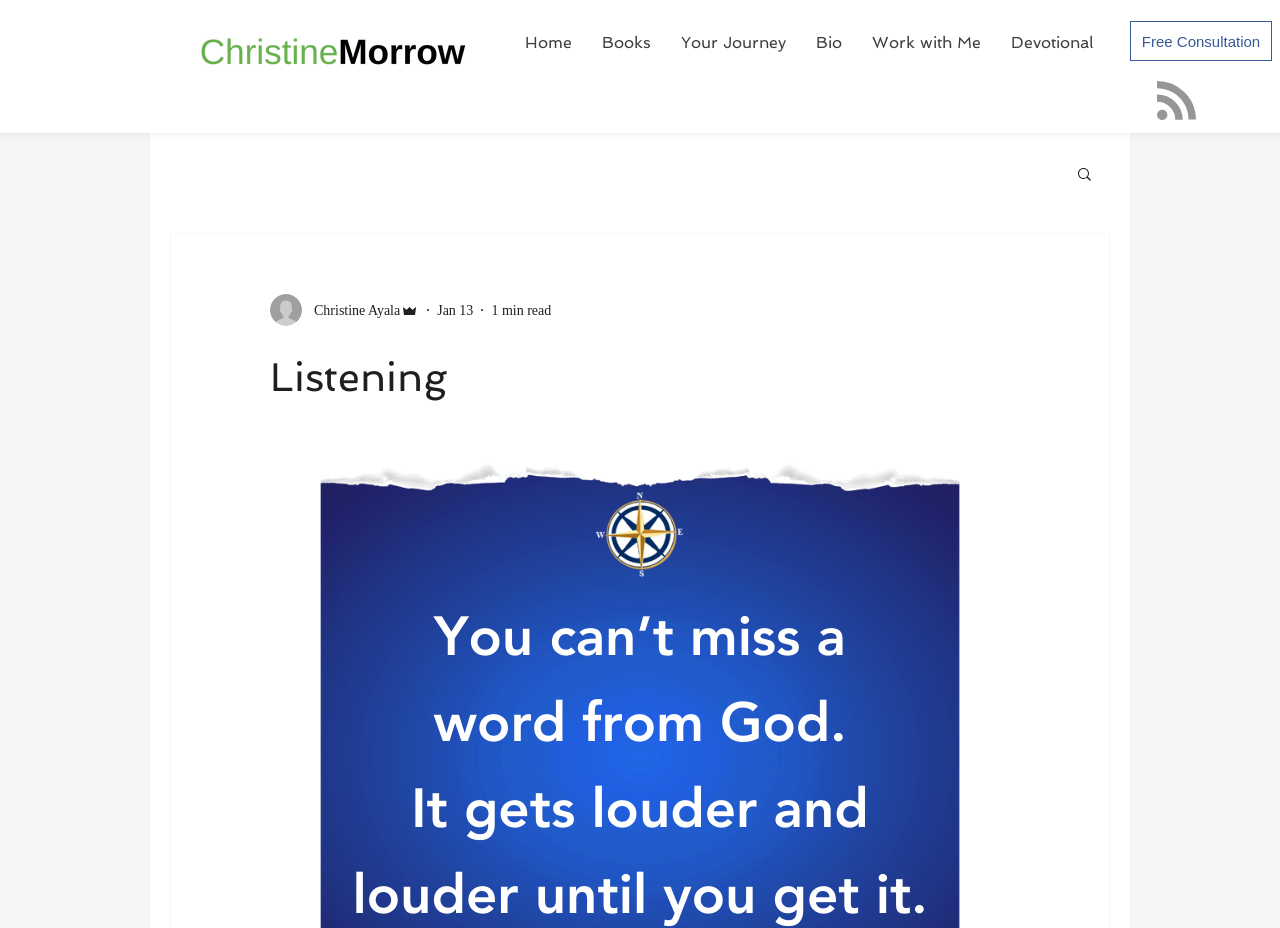Please find the bounding box coordinates for the clickable element needed to perform this instruction: "view books".

[0.459, 0.014, 0.52, 0.078]